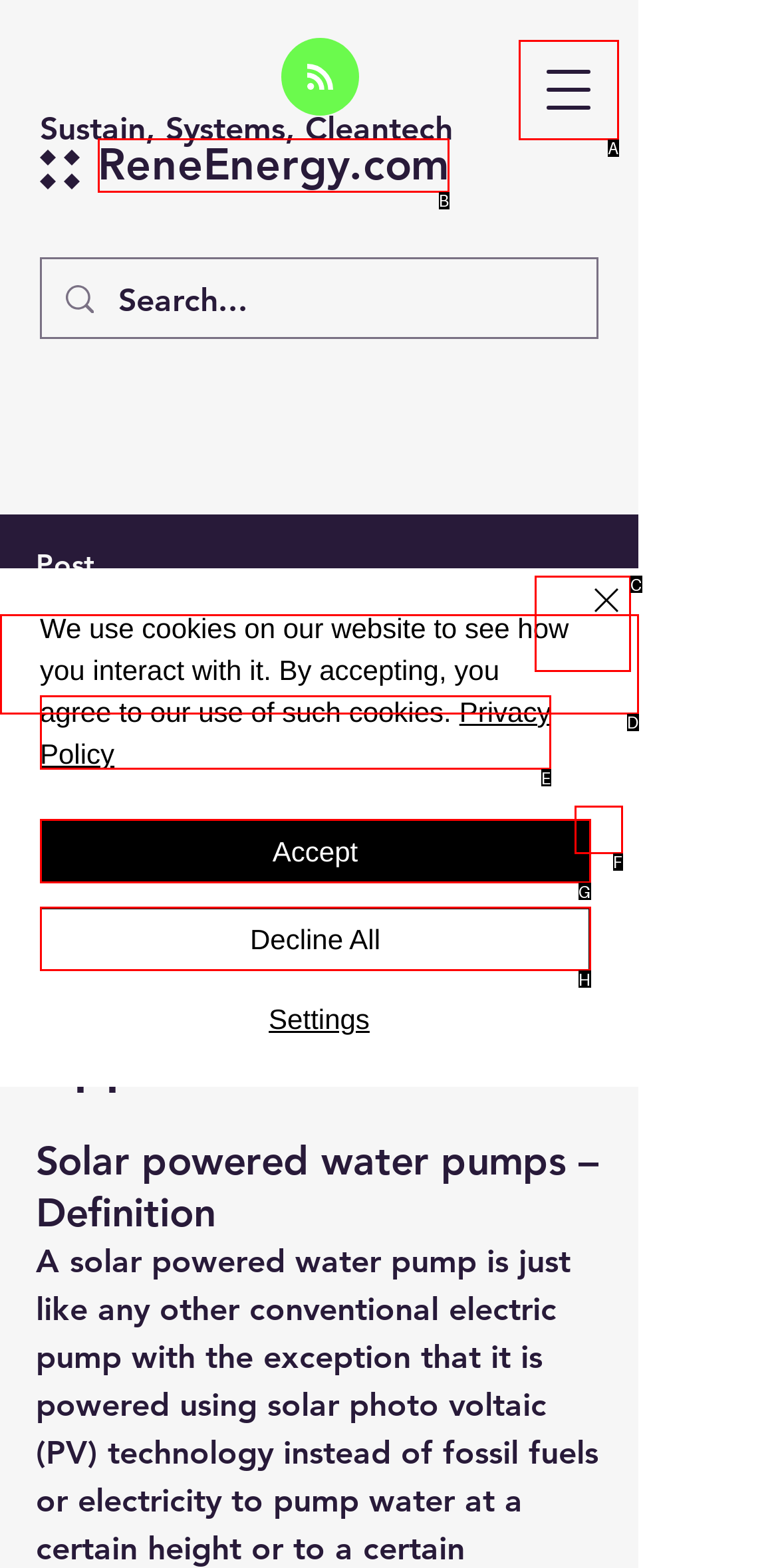Pick the option that best fits the description: Decline All. Reply with the letter of the matching option directly.

H